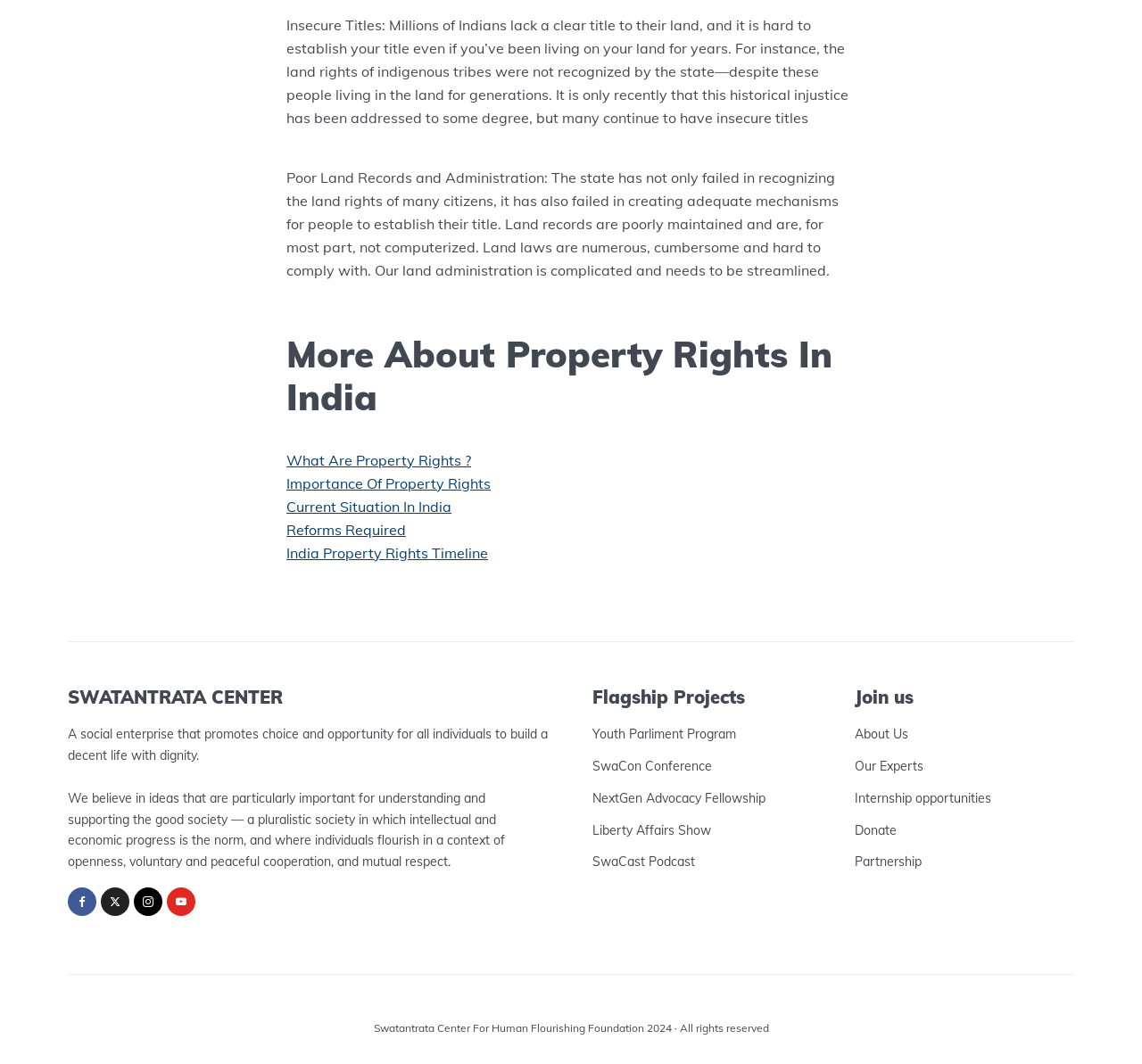Using the webpage screenshot and the element description What Are Property Rights ?, determine the bounding box coordinates. Specify the coordinates in the format (top-left x, top-left y, bottom-right x, bottom-right y) with values ranging from 0 to 1.

[0.251, 0.424, 0.412, 0.441]